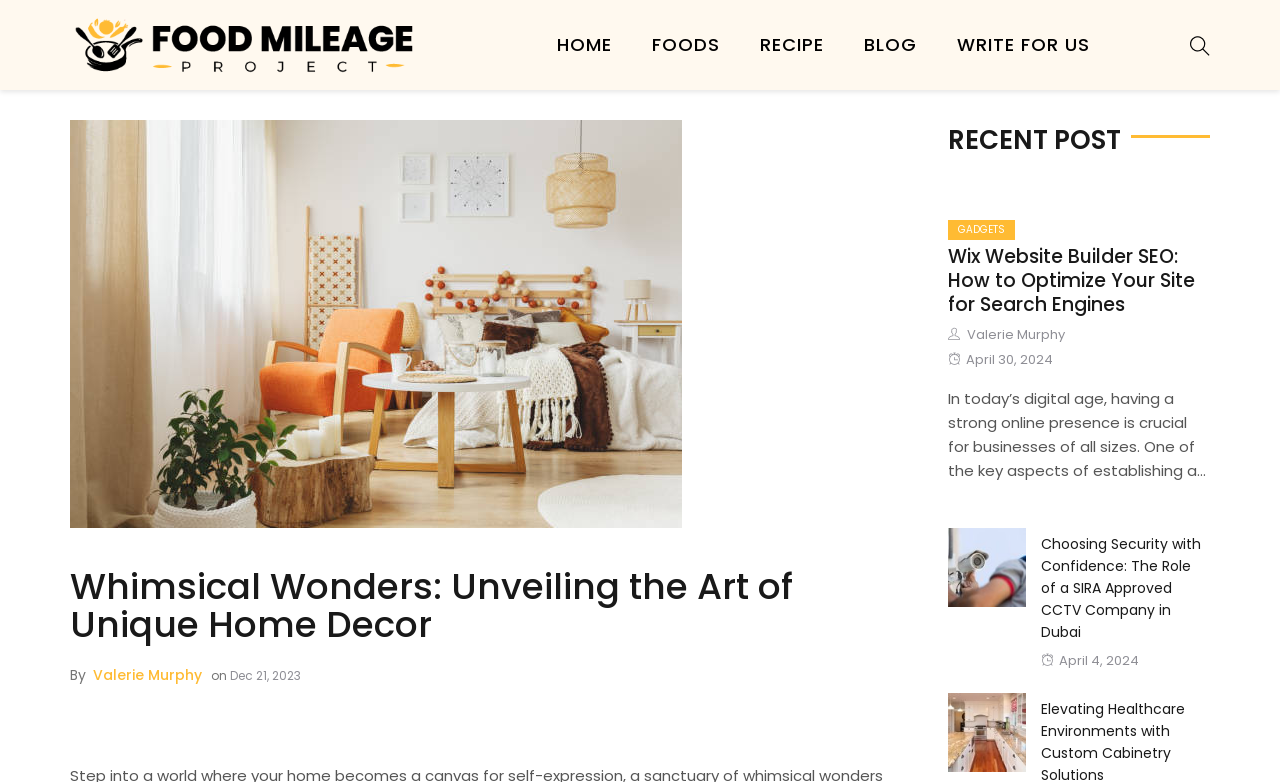Use a single word or phrase to answer the following:
How many links are there in the navigation menu?

5